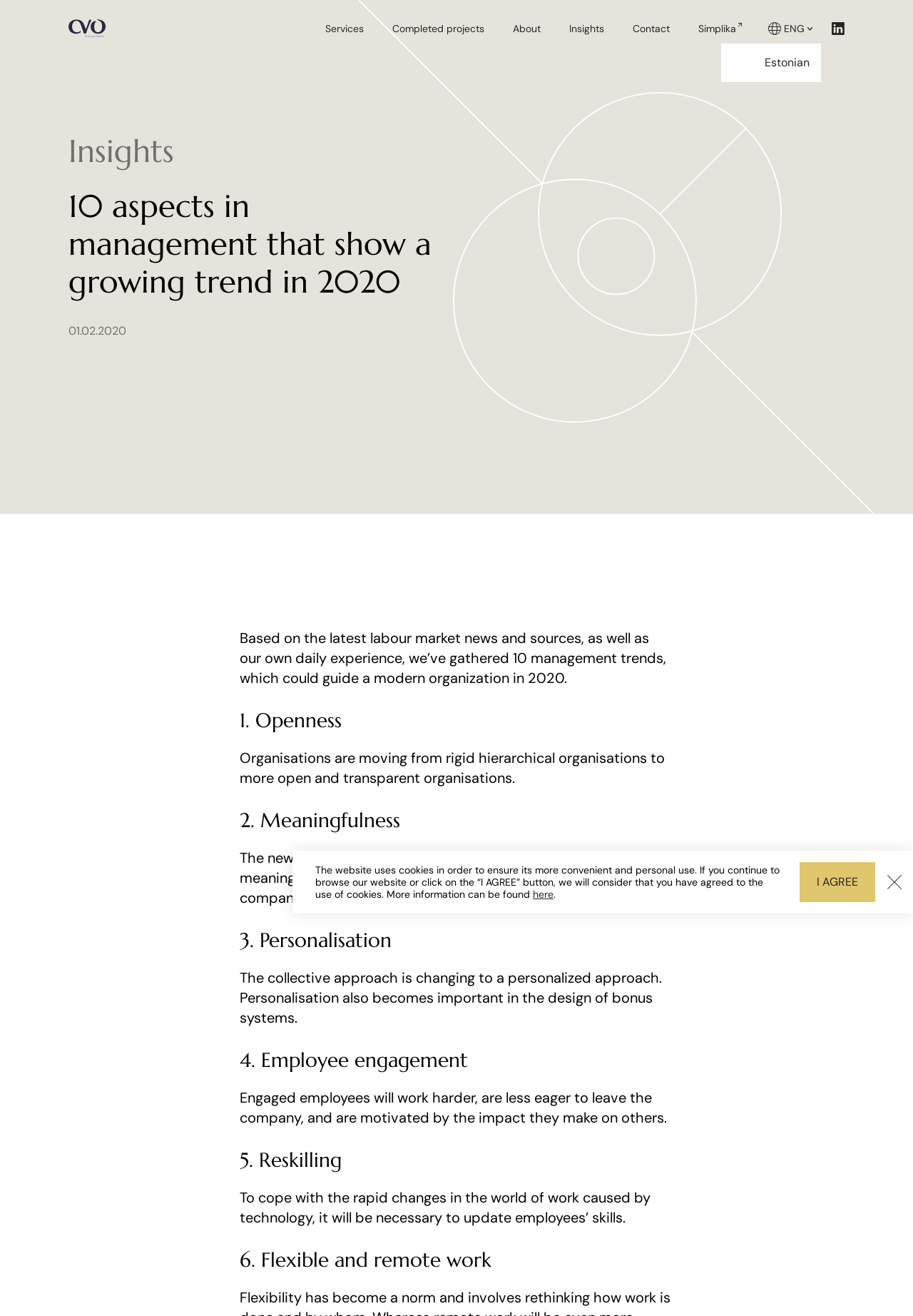Illustrate the webpage's structure and main components comprehensively.

The webpage is about 10 recruitment management trends in 2020. At the top left, there is a link and an image, likely a logo. Below it, there is a navigation menu with links to "Services", "Completed projects", "About", "Insights", "Contact", and "Simplika". To the right of the navigation menu, there is an image and a button labeled "ENG", which may be a language selection option.

On the left side of the page, there is a section with a heading "10 aspects in management that show a growing trend in 2020" and a date "01.02.2020". Below it, there is a large image that spans the entire width of the page.

The main content of the page is divided into 6 sections, each with a heading and a paragraph of text. The headings are "1. Openness", "2. Meaningfulness", "3. Personalisation", "4. Employee engagement", "5. Reskilling", and "6. Flexible and remote work". Each section describes a trend in recruitment management, with the text explaining the concept and its importance.

At the bottom right of the page, there is a button labeled "Back to top". Below it, there is a message about the website's use of cookies, with a link to more information and a button labeled "I AGREE". There is also a button labeled "Close" in the bottom right corner.

Overall, the webpage is a informative article about recruitment management trends, with a clean and organized layout.